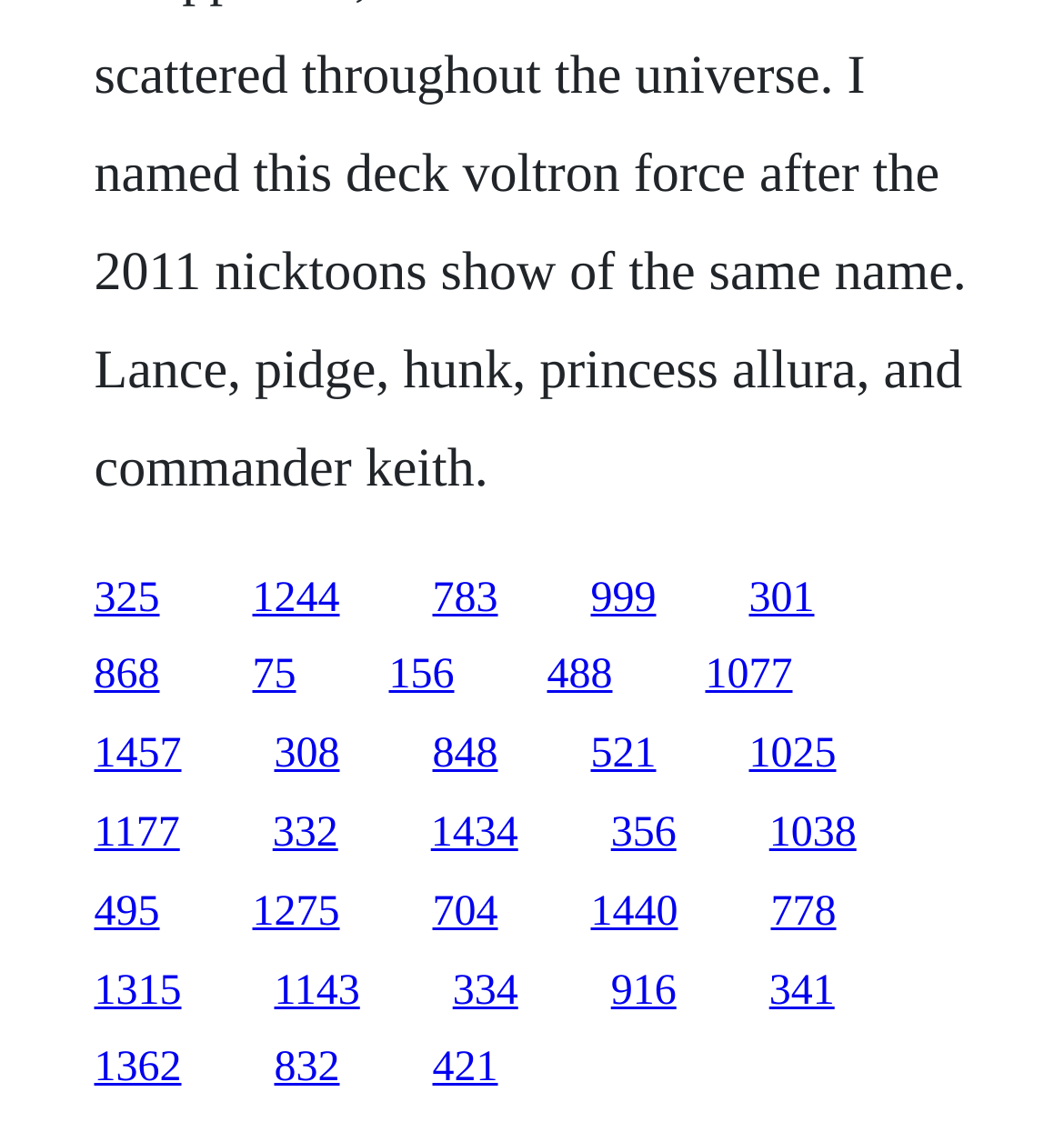Identify the bounding box coordinates of the part that should be clicked to carry out this instruction: "access the fifteenth link".

[0.574, 0.716, 0.636, 0.757]